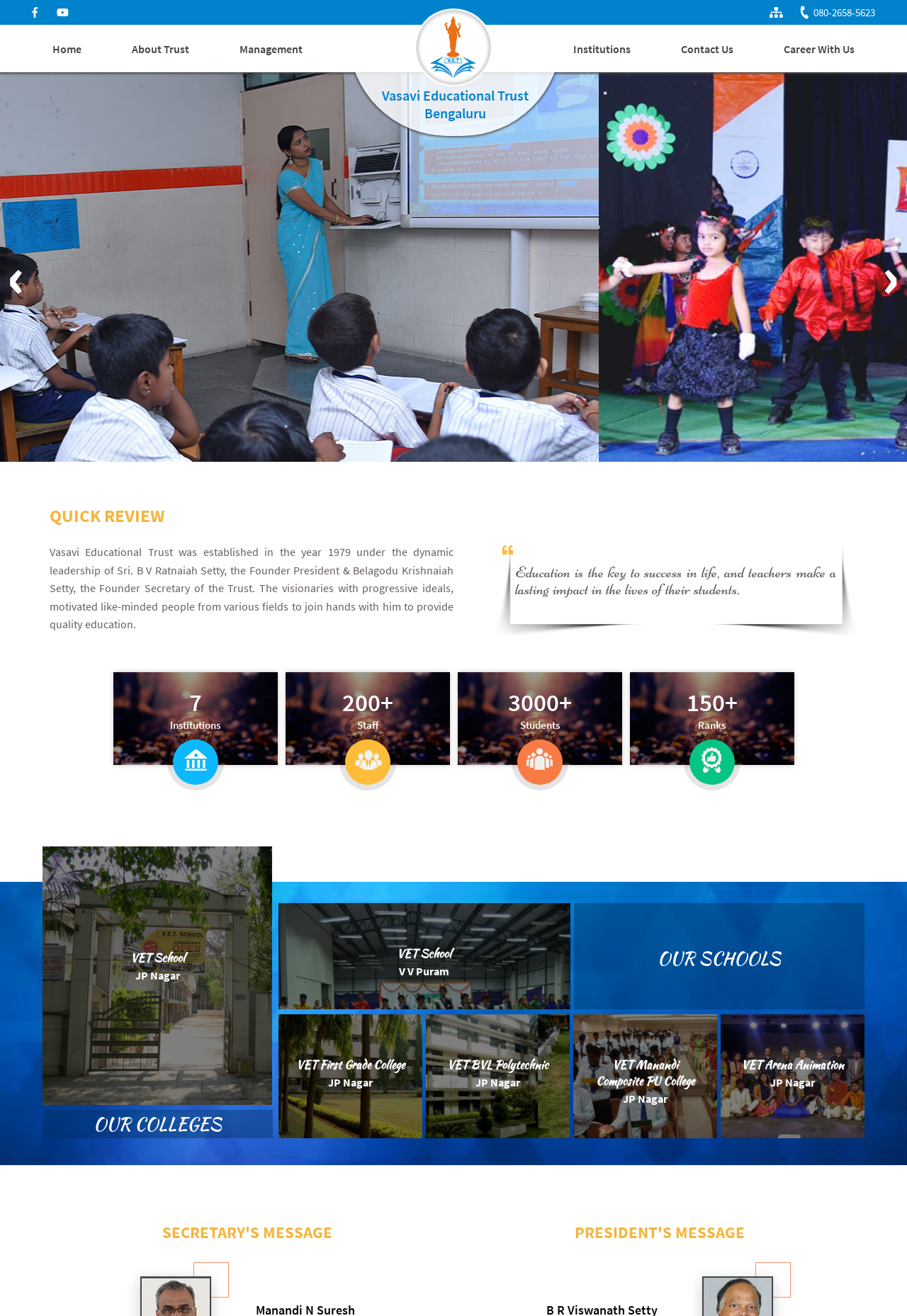What is the significance of the year 1979 on the webpage?
Please provide a single word or phrase in response based on the screenshot.

Year of establishment